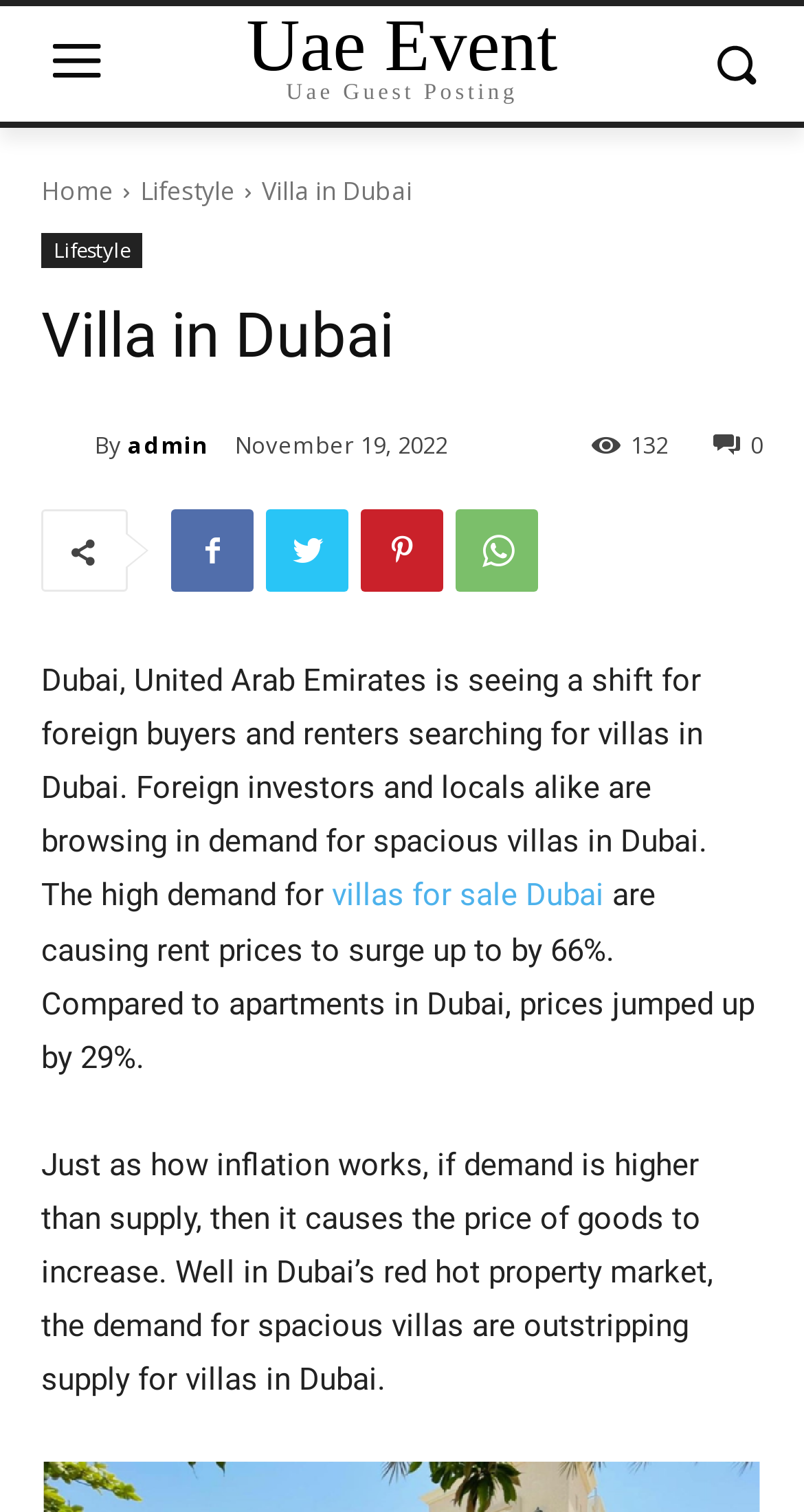Could you locate the bounding box coordinates for the section that should be clicked to accomplish this task: "Browse the Lifestyle section".

[0.174, 0.115, 0.292, 0.138]